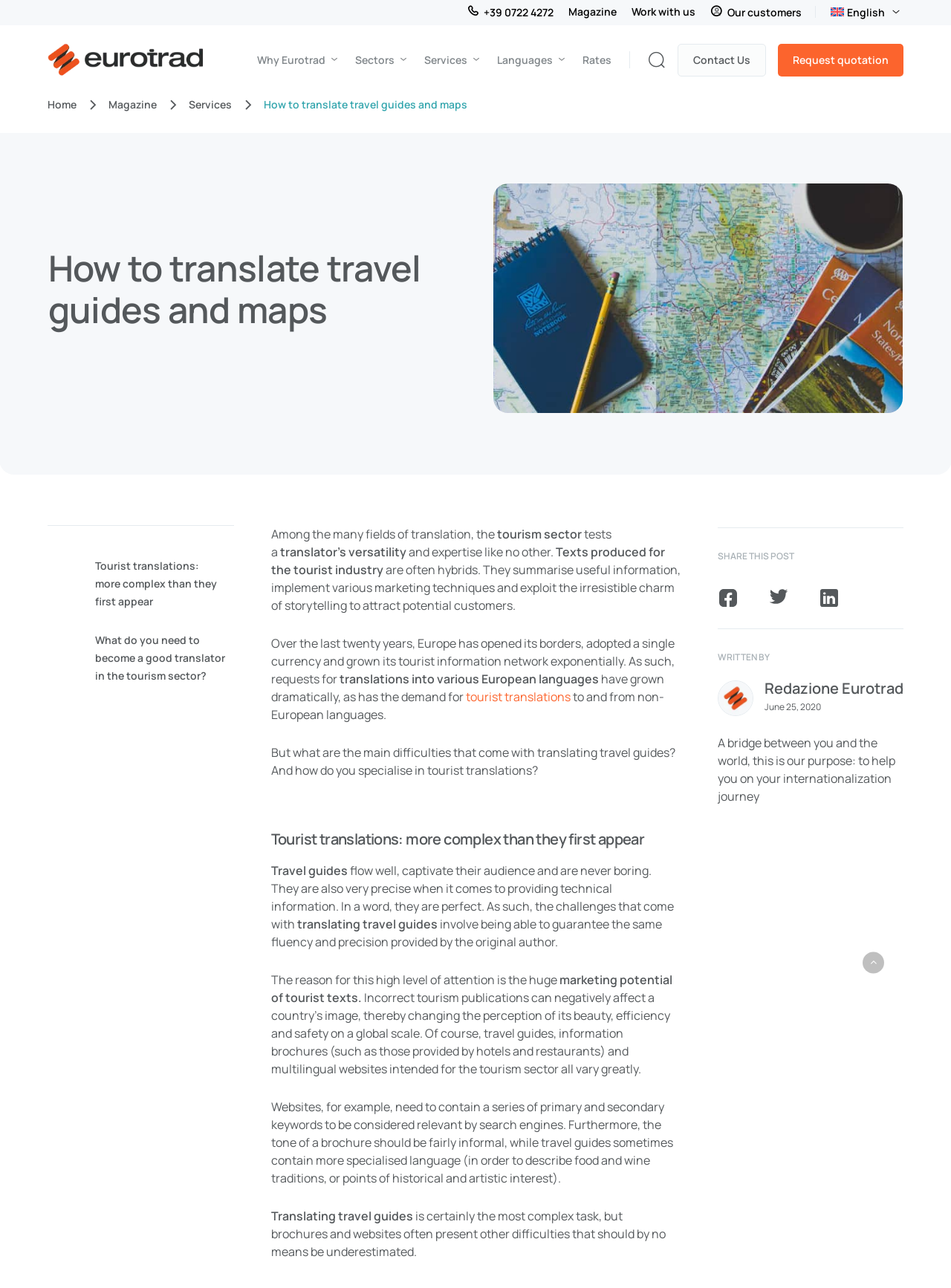Given the description "Share", provide the bounding box coordinates of the corresponding UI element.

[0.754, 0.455, 0.797, 0.468]